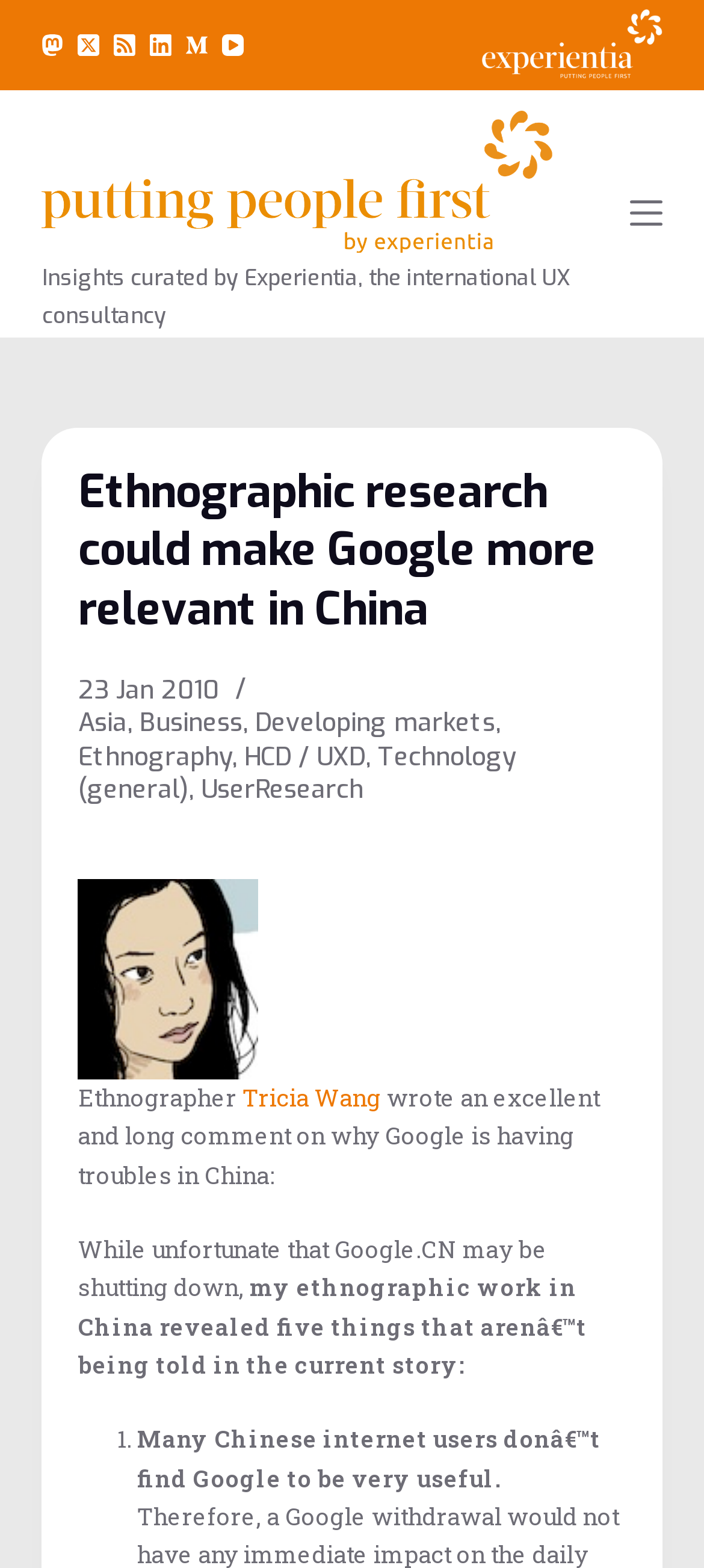Describe every aspect of the webpage in a detailed manner.

This webpage appears to be a blog post or article discussing ethnographic research and its potential to make Google more relevant in China. At the top of the page, there are several social media links, including Mastodon, Twitter, RSS, LinkedIn, Medium, and YouTube, aligned horizontally. Below these links, there is a prominent header with the title "Ethnographic research could make Google more relevant in China – putting people first – by Experientia".

To the right of the header, there is a button labeled "Menu". When clicked, it expands to reveal a menu with several sections, including a header with the same title as the webpage, a timestamp indicating the post was published on January 23, 2010, and a list of categories or tags such as "Asia", "Business", "Developing markets", and "Ethnography".

Below the header, there is a brief introduction or summary of the article, followed by a section featuring an image of Tricia Wang, an ethnographer who wrote a comment on why Google is having troubles in China. The text surrounding the image explains that Tricia Wang wrote an excellent and long comment on the topic.

The main content of the article begins below, with a series of paragraphs discussing the findings of Tricia Wang's ethnographic work in China. The text is divided into sections, with numbered list markers (e.g., "1.") indicating the start of each point. The article discusses how many Chinese internet users do not find Google to be very useful, among other points.